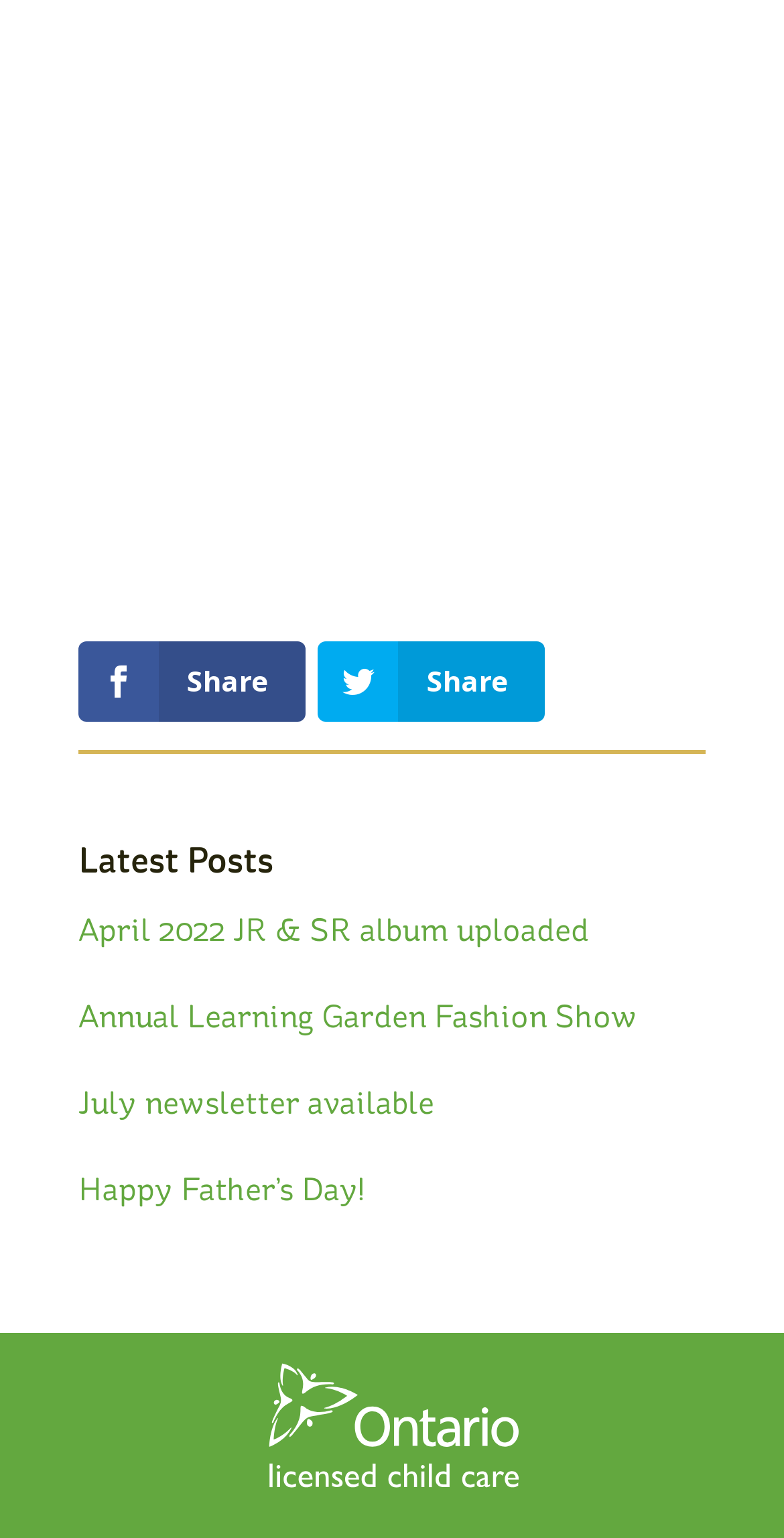What is the text of the first link under 'Latest Posts'?
Please answer the question with a detailed and comprehensive explanation.

I looked at the links under the 'Latest Posts' heading and found that the first link has the text 'April 2022 JR & SR album uploaded'.